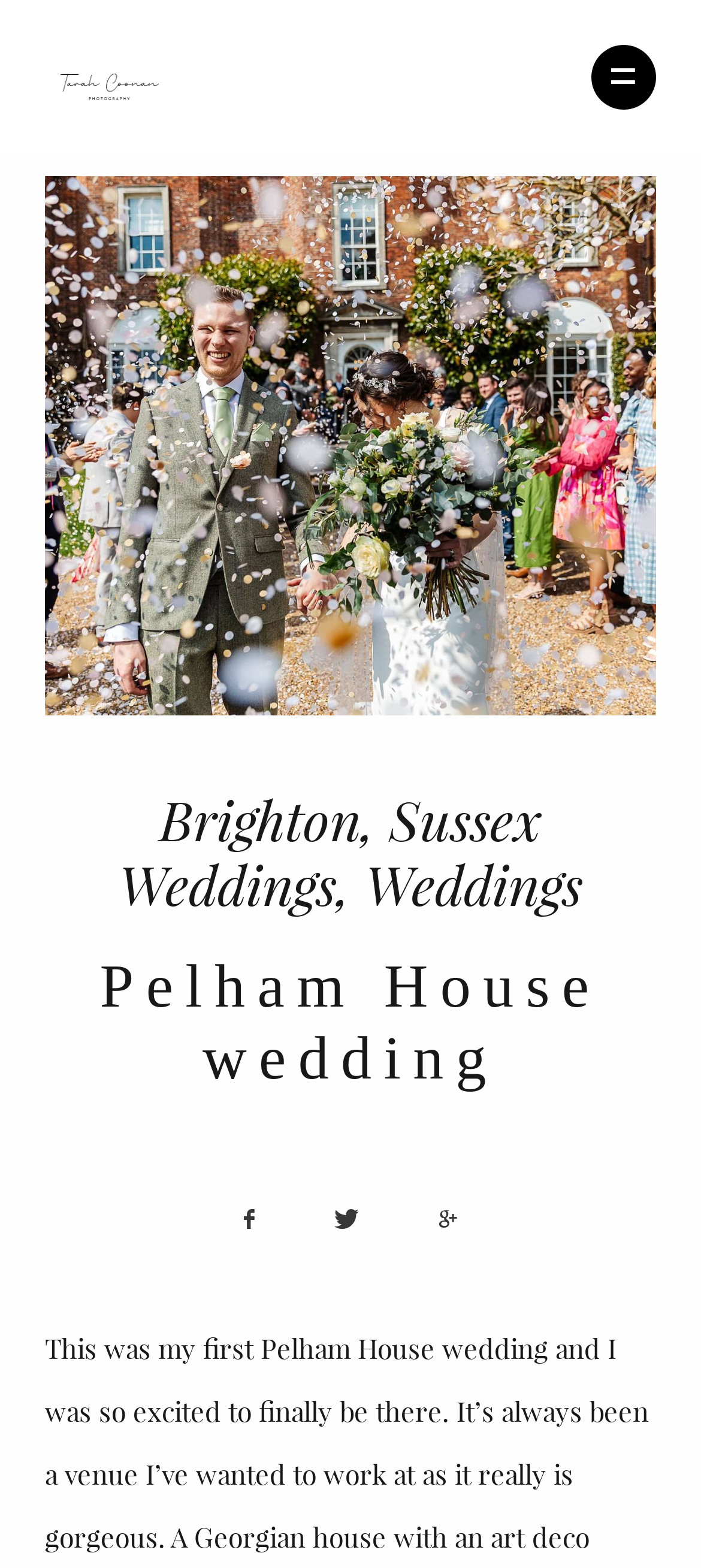What is the photographer's name?
Refer to the image and provide a one-word or short phrase answer.

Tarah Coonan